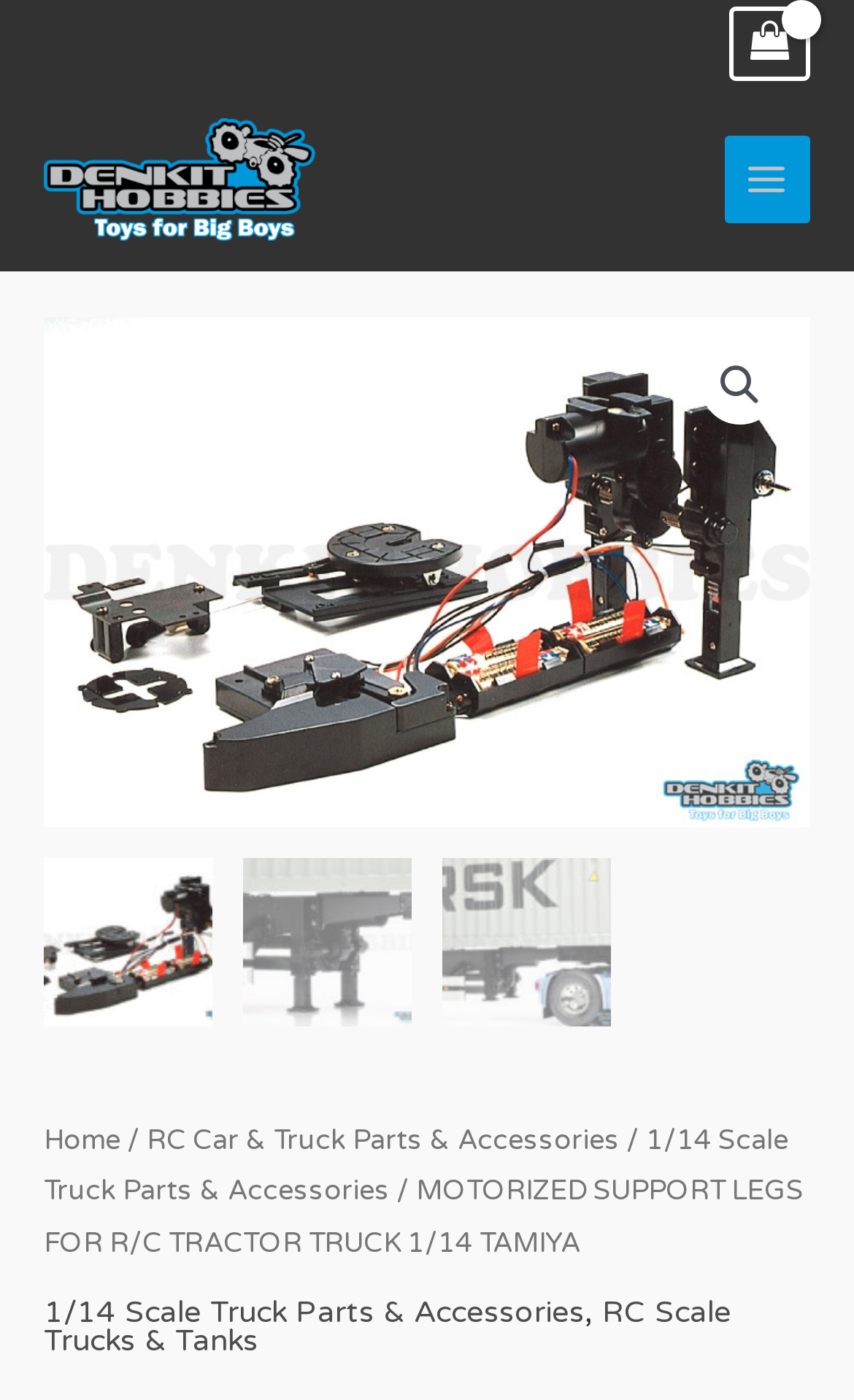What is the function of the button with a magnifying glass icon?
Please give a detailed and elaborate answer to the question based on the image.

I deduced the answer by looking at the button element with the magnifying glass icon, which is a common symbol for search functionality, and the link element with the text '🔍', which is often used to represent search.